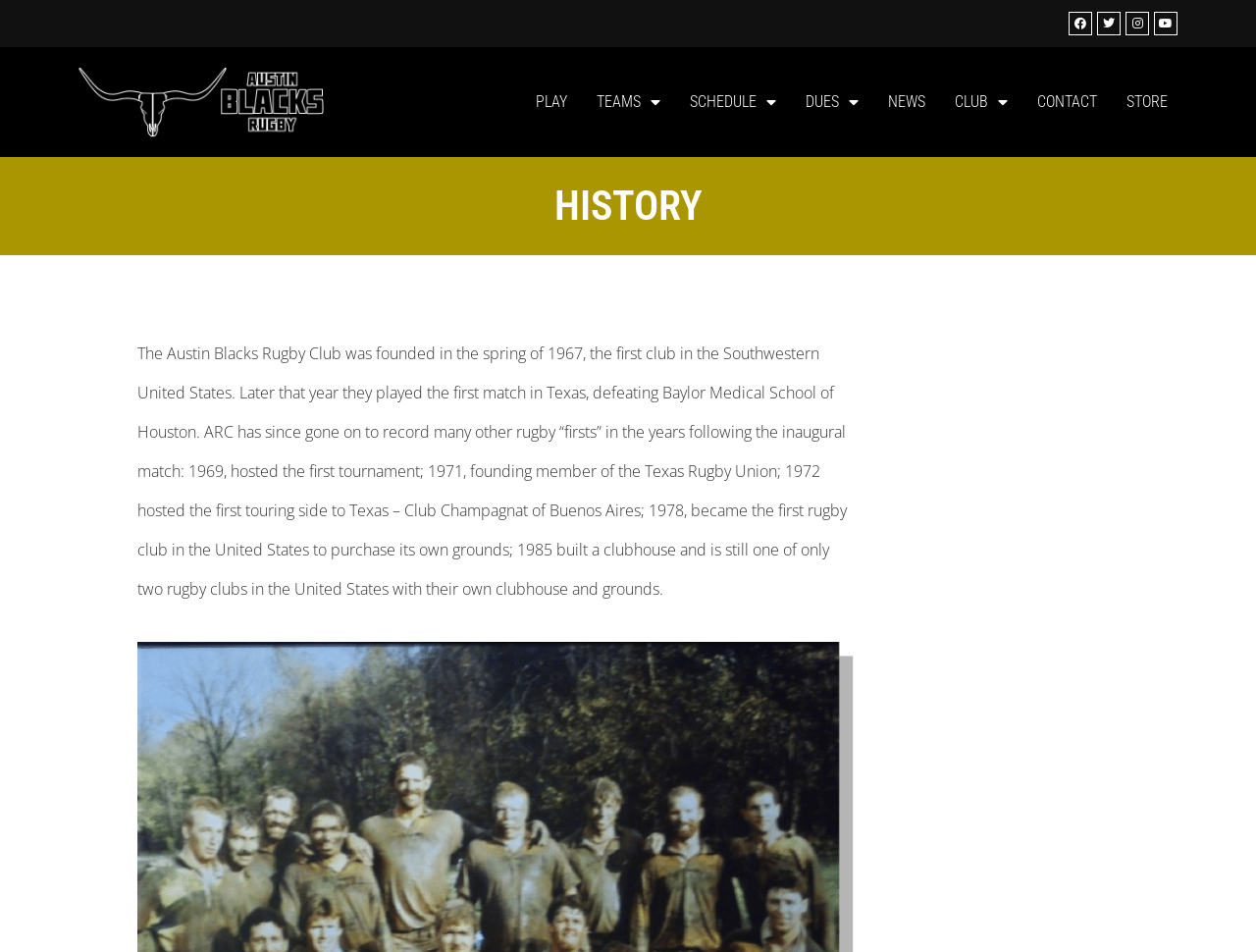Locate the bounding box coordinates of the segment that needs to be clicked to meet this instruction: "Click on Facebook link".

[0.851, 0.012, 0.87, 0.037]